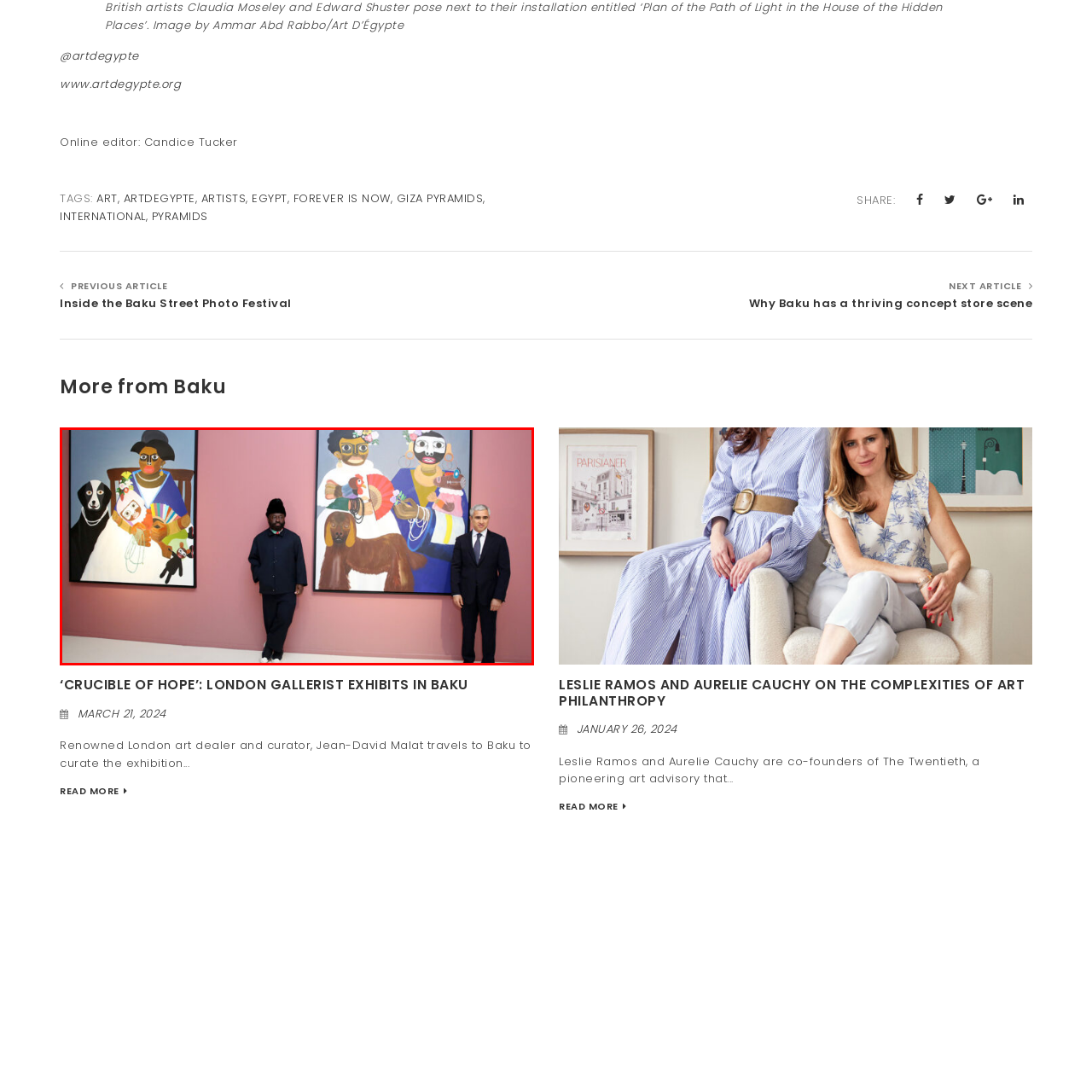Thoroughly describe the scene within the red-bordered area of the image.

In this vibrant exhibition scene, two prominent artworks adorn a softly colored wall. On the left, a striking painting features a woman in traditional attire alongside a playful dog, surrounded by colorful motifs. On the right, another dynamic piece portrays a joyful group of individuals, adorned with bright accessories and playful elements, reflecting themes of identity and community. 

In the foreground, an artist dressed in a black top and hat stands proudly beside a sharply dressed companion in a suit, both engaged in the appreciation of their work. The contrast between the lively art and the subdued elegance of their attire highlights the cultural richness and vibrant storytelling inherent in the pieces on display. This moment captures the intersection of modern art and cultural heritage, inviting viewers to engage with the narratives portrayed within each artwork.